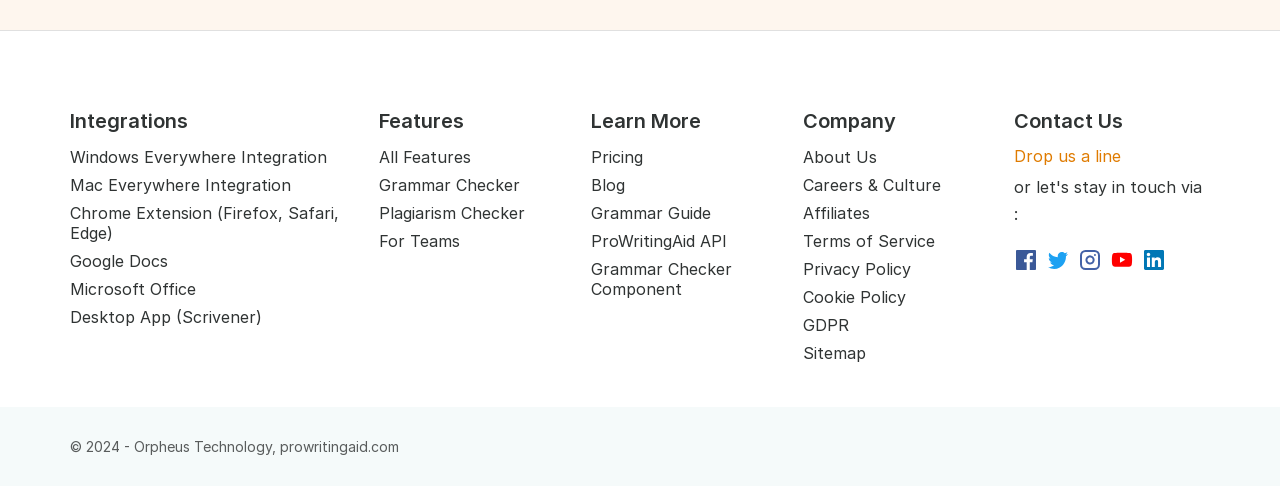Find the bounding box coordinates for the element described here: "Terms of Service".

[0.627, 0.466, 0.78, 0.524]